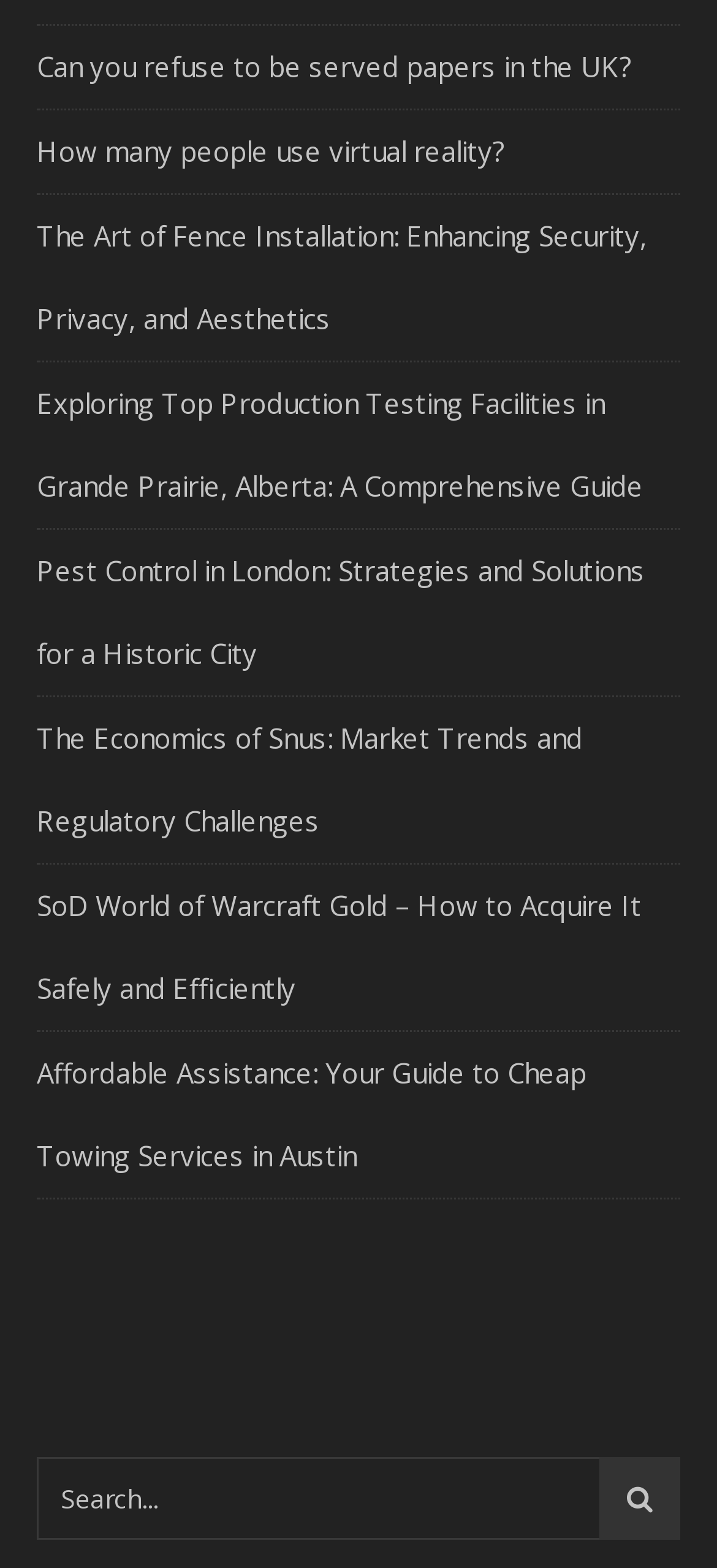Determine the bounding box coordinates of the clickable area required to perform the following instruction: "Explore The Art of Fence Installation". The coordinates should be represented as four float numbers between 0 and 1: [left, top, right, bottom].

[0.051, 0.138, 0.903, 0.215]